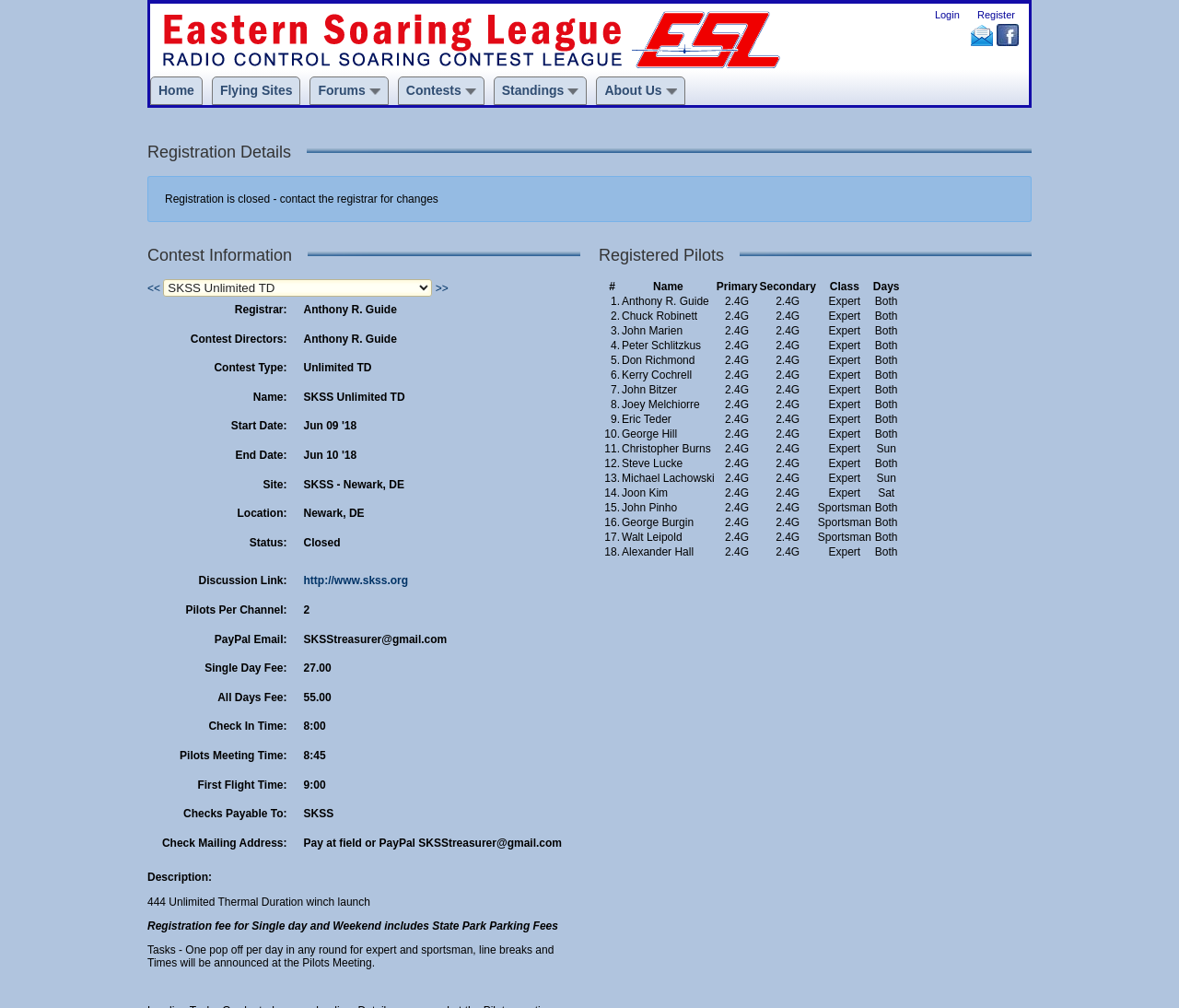Find the bounding box coordinates of the element to click in order to complete the given instruction: "Click on the 'http://www.skss.org' link."

[0.257, 0.57, 0.346, 0.583]